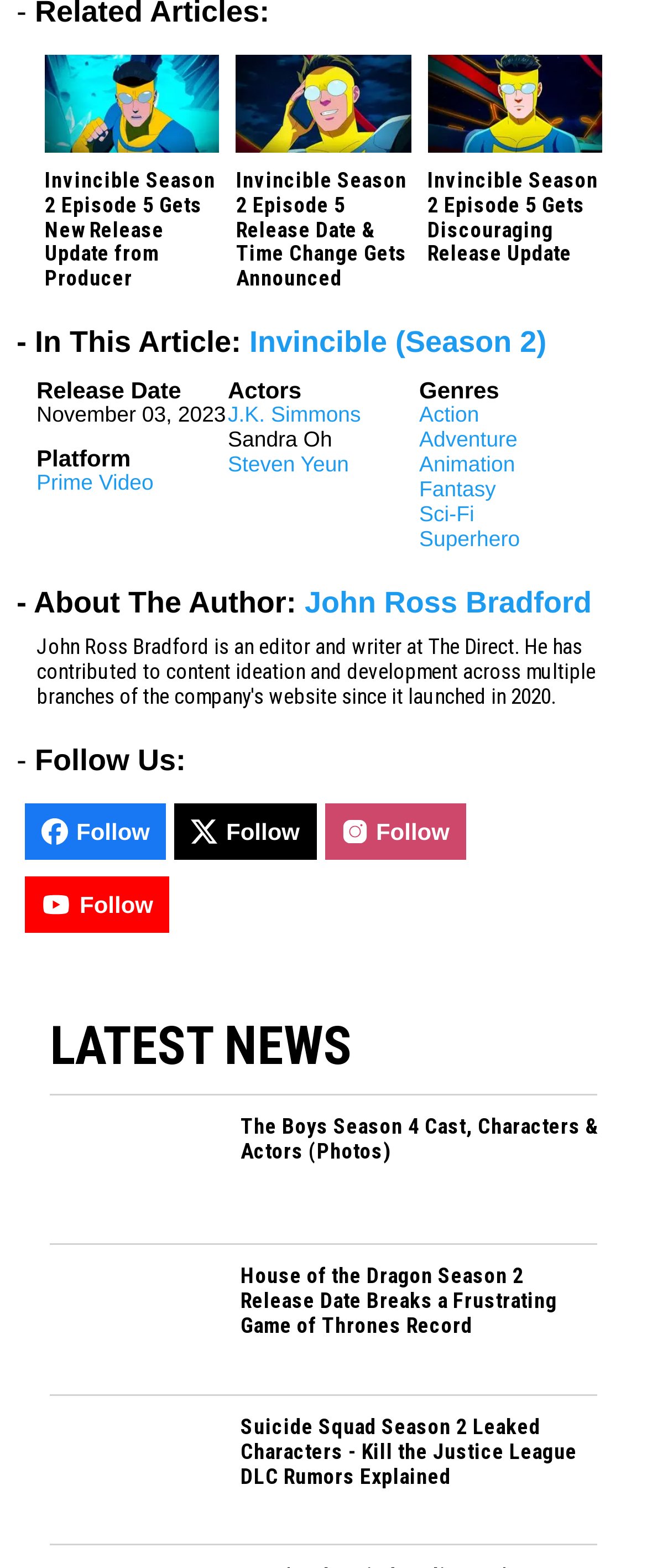Determine the bounding box coordinates for the area that needs to be clicked to fulfill this task: "visit Digital Marketing". The coordinates must be given as four float numbers between 0 and 1, i.e., [left, top, right, bottom].

None